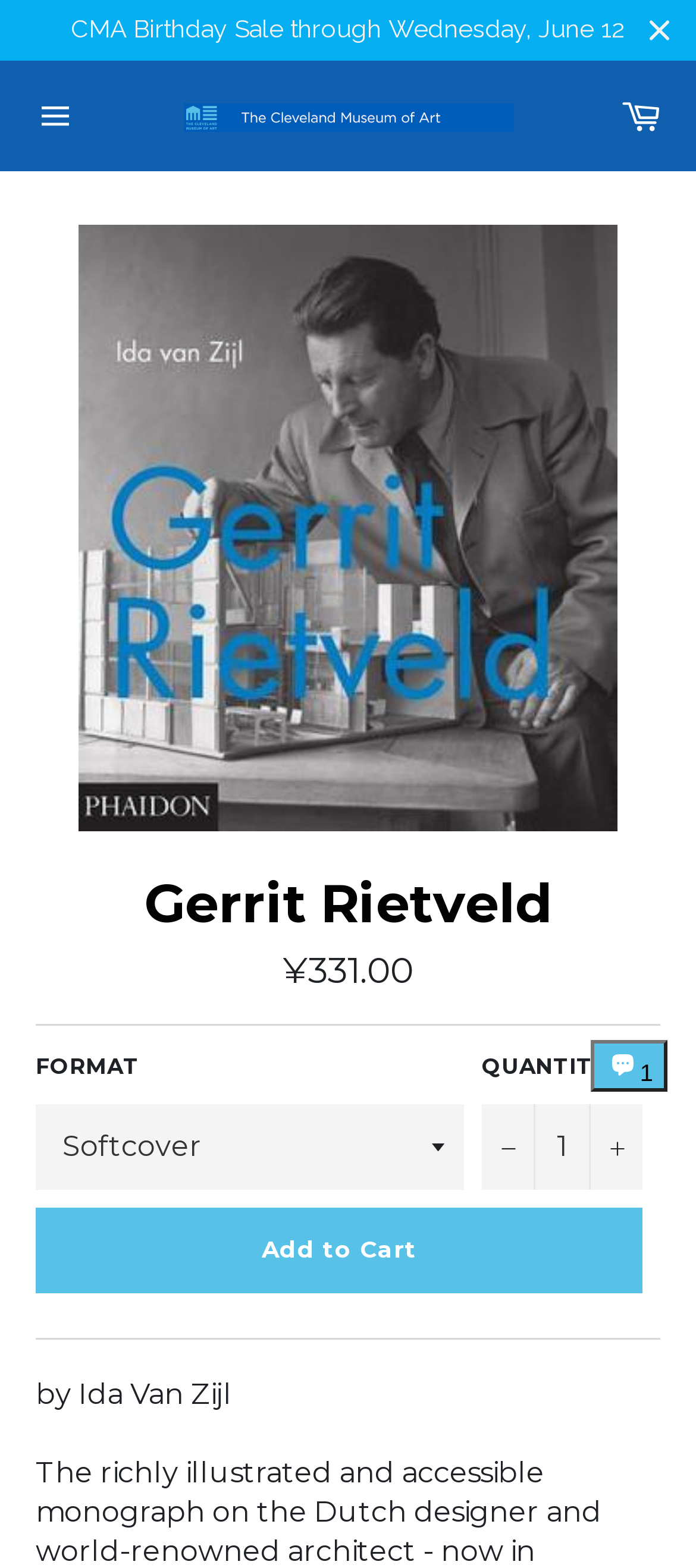Please mark the clickable region by giving the bounding box coordinates needed to complete this instruction: "Increase item quantity by one".

[0.846, 0.705, 0.923, 0.759]